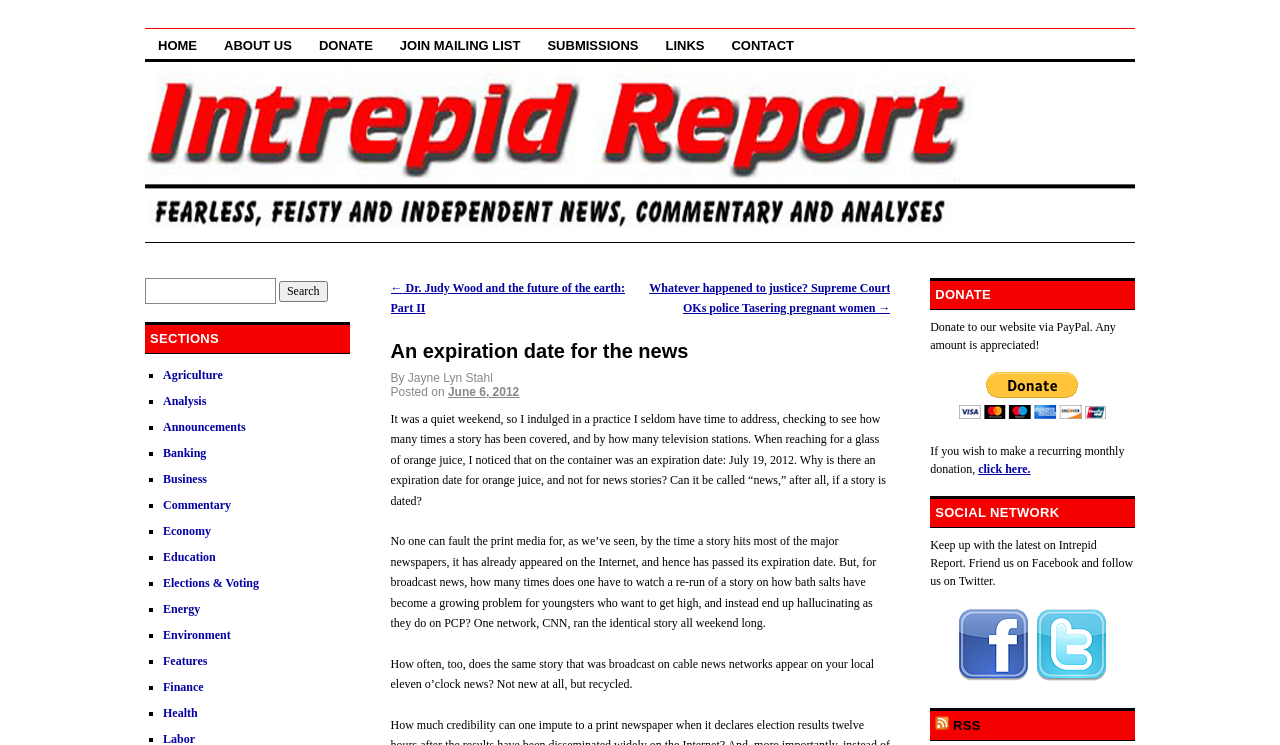Look at the image and give a detailed response to the following question: How many sections are listed under 'SECTIONS'?

The sections are listed under the 'SECTIONS' heading, and there are 14 links listed, each representing a different section, including 'Agriculture', 'Analysis', 'Announcements', and so on.